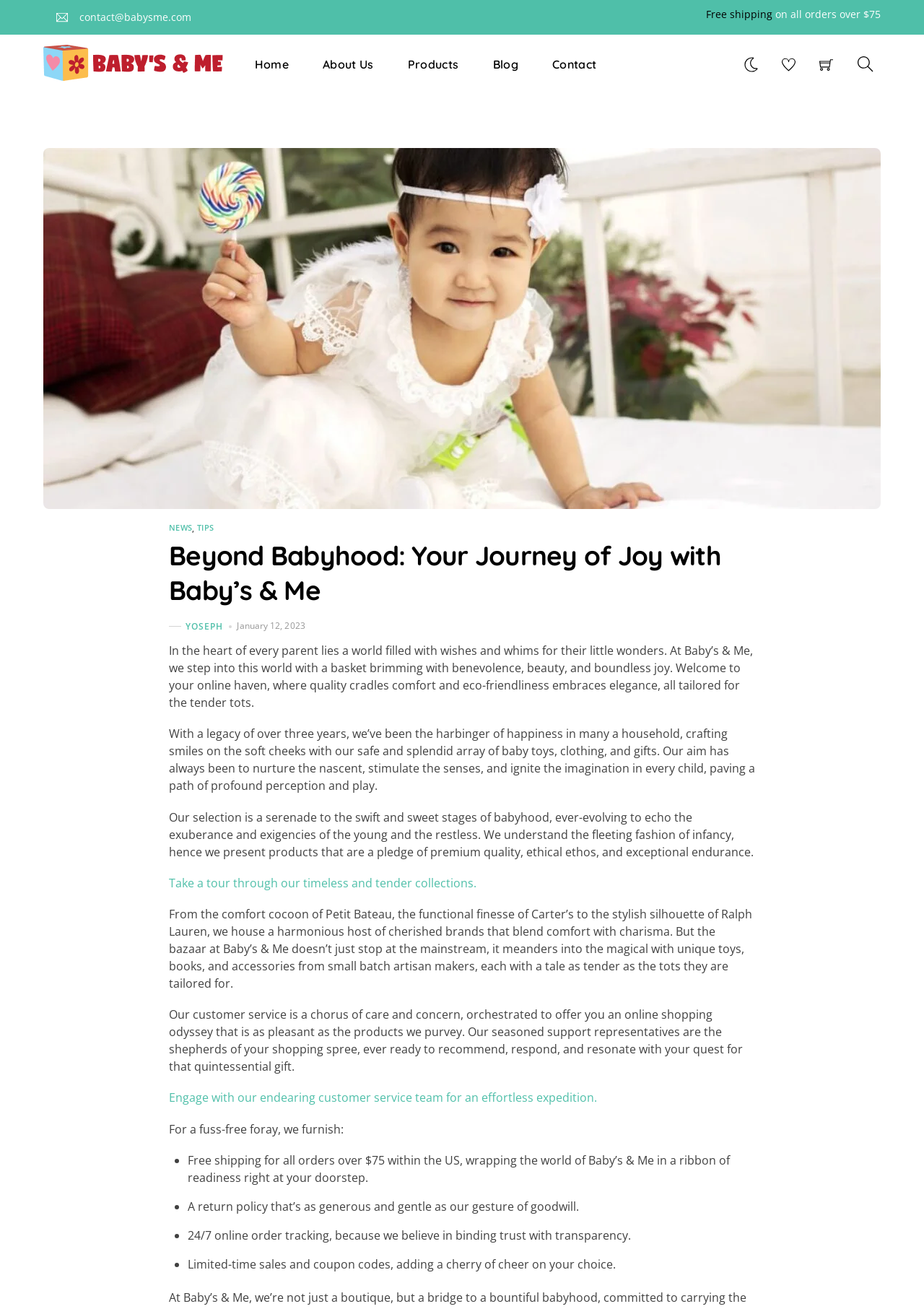Identify the bounding box coordinates of the clickable section necessary to follow the following instruction: "Search for products". The coordinates should be presented as four float numbers from 0 to 1, i.e., [left, top, right, bottom].

[0.92, 0.037, 0.953, 0.061]